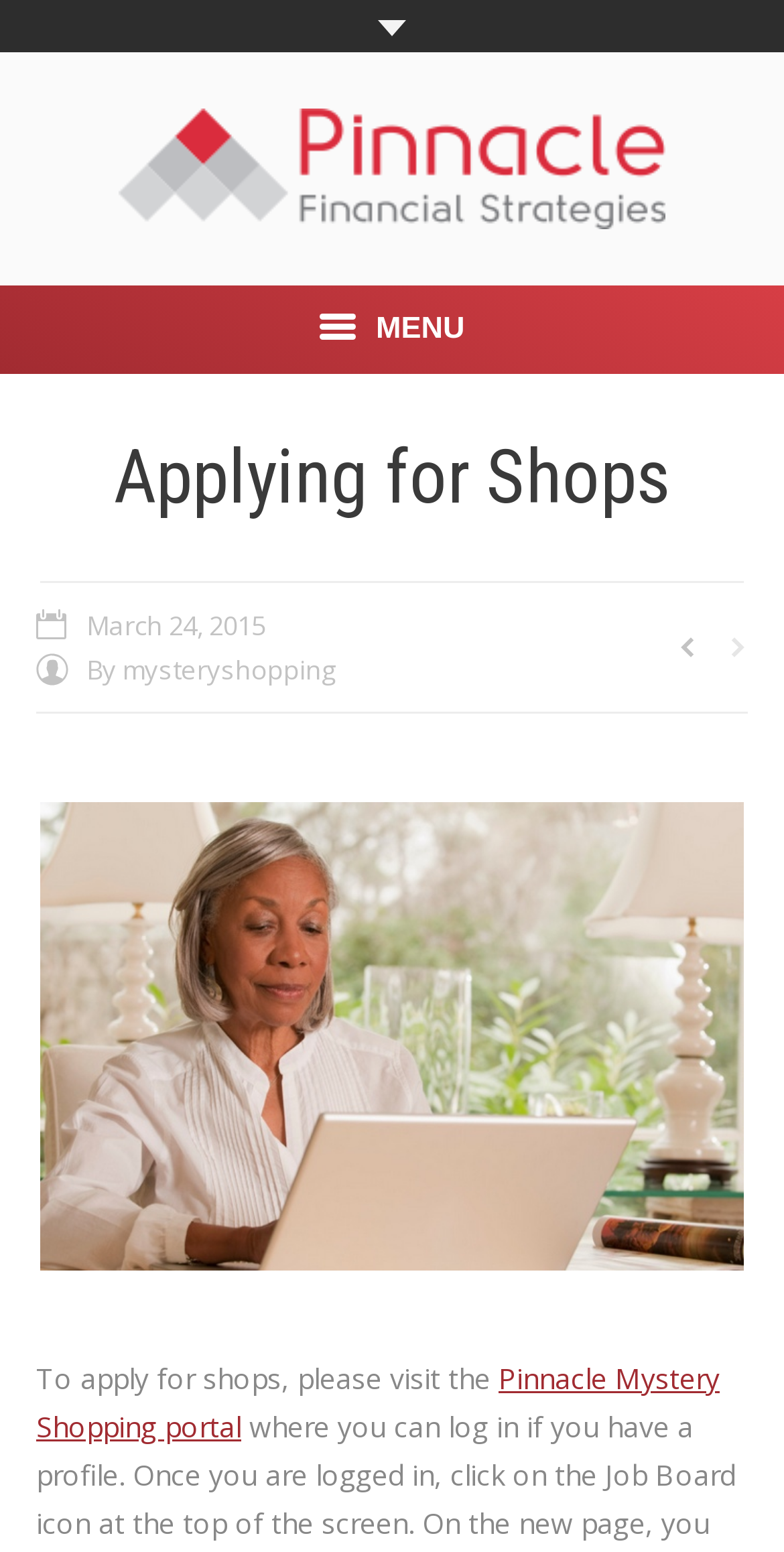Bounding box coordinates are given in the format (top-left x, top-left y, bottom-right x, bottom-right y). All values should be floating point numbers between 0 and 1. Provide the bounding box coordinate for the UI element described as: Pinnacle Mystery Shopping portal

[0.046, 0.876, 0.918, 0.932]